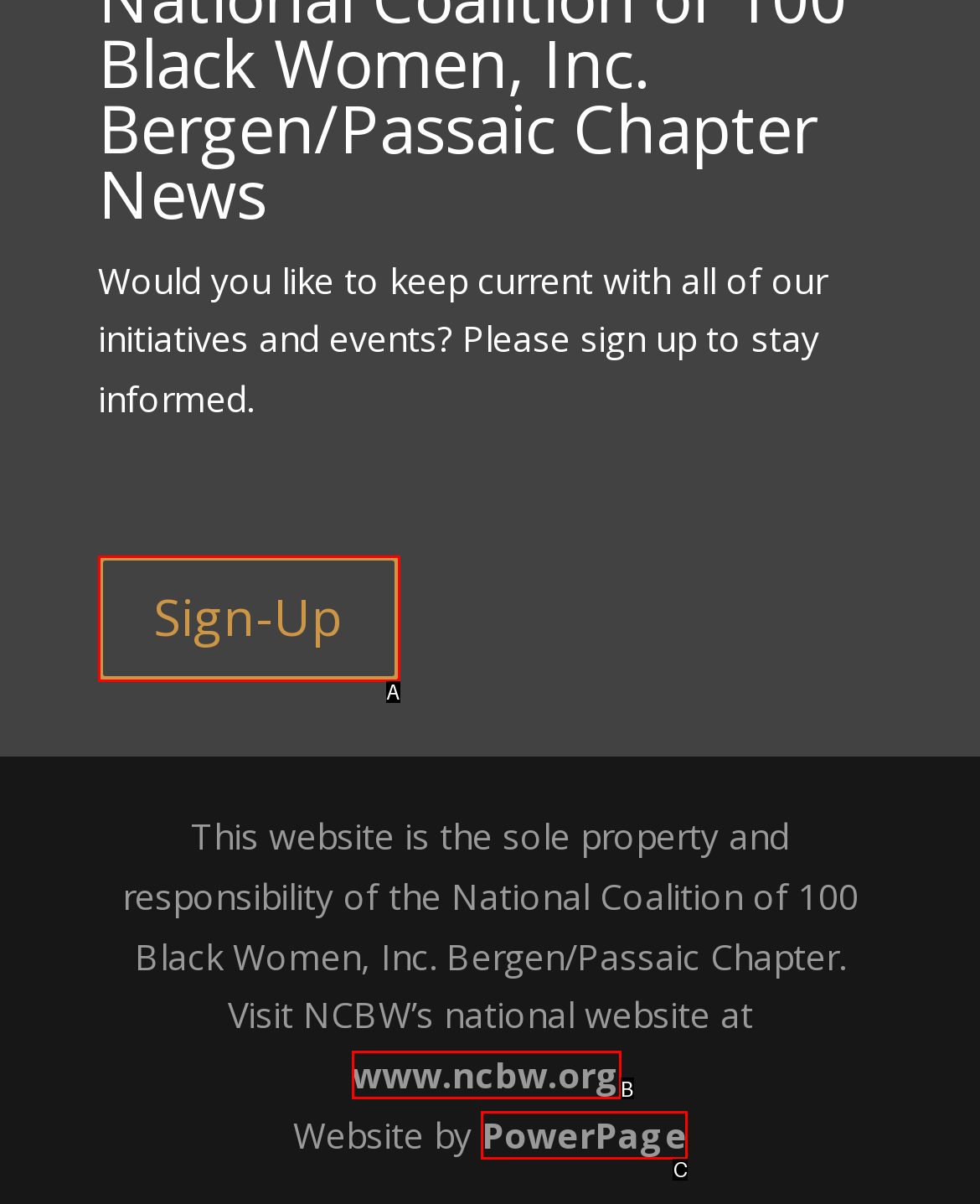Identify which HTML element aligns with the description: PowerPage
Answer using the letter of the correct choice from the options available.

C